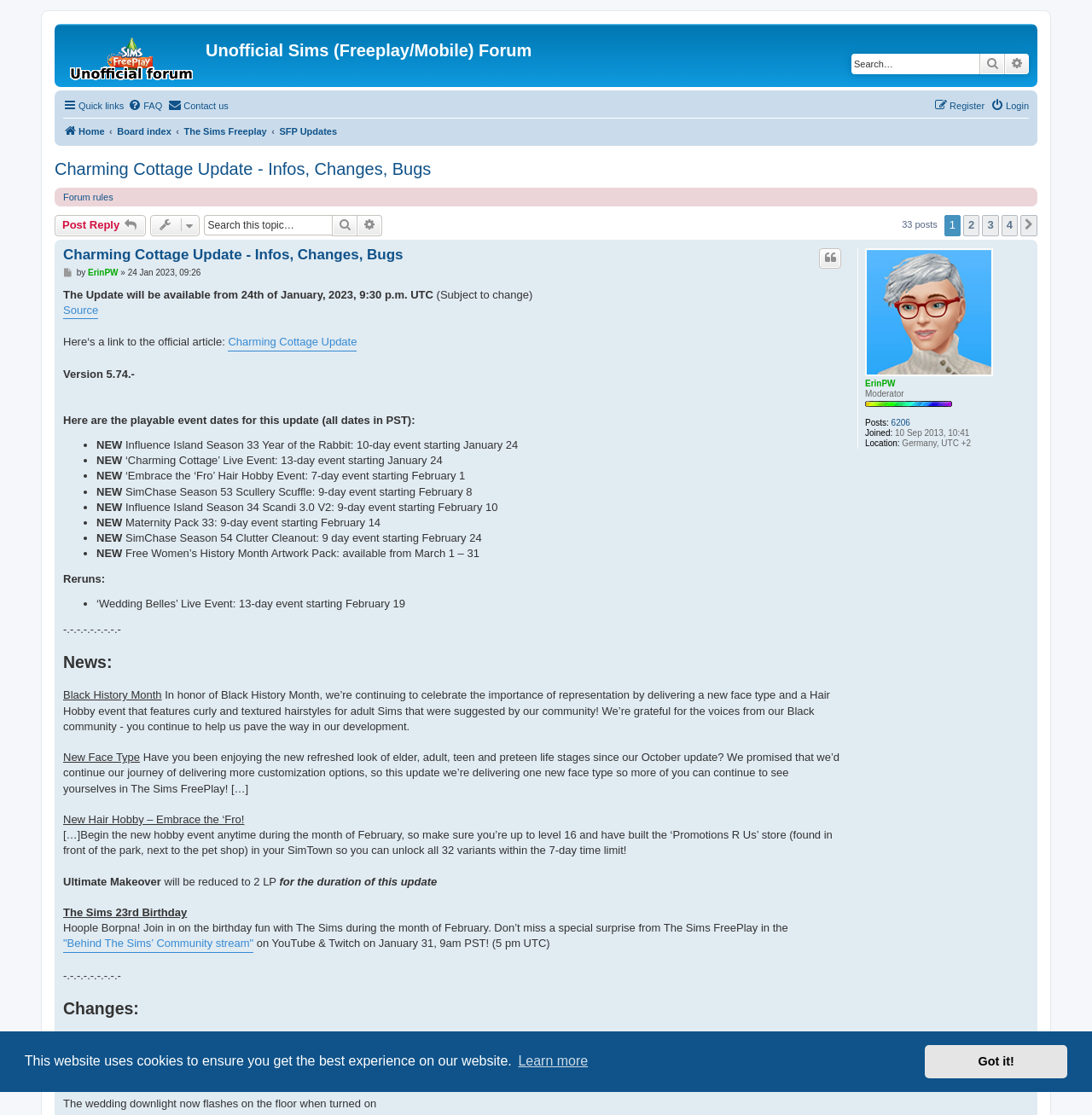What is the time zone of the user ErinPW?
Please answer using one word or phrase, based on the screenshot.

UTC +2